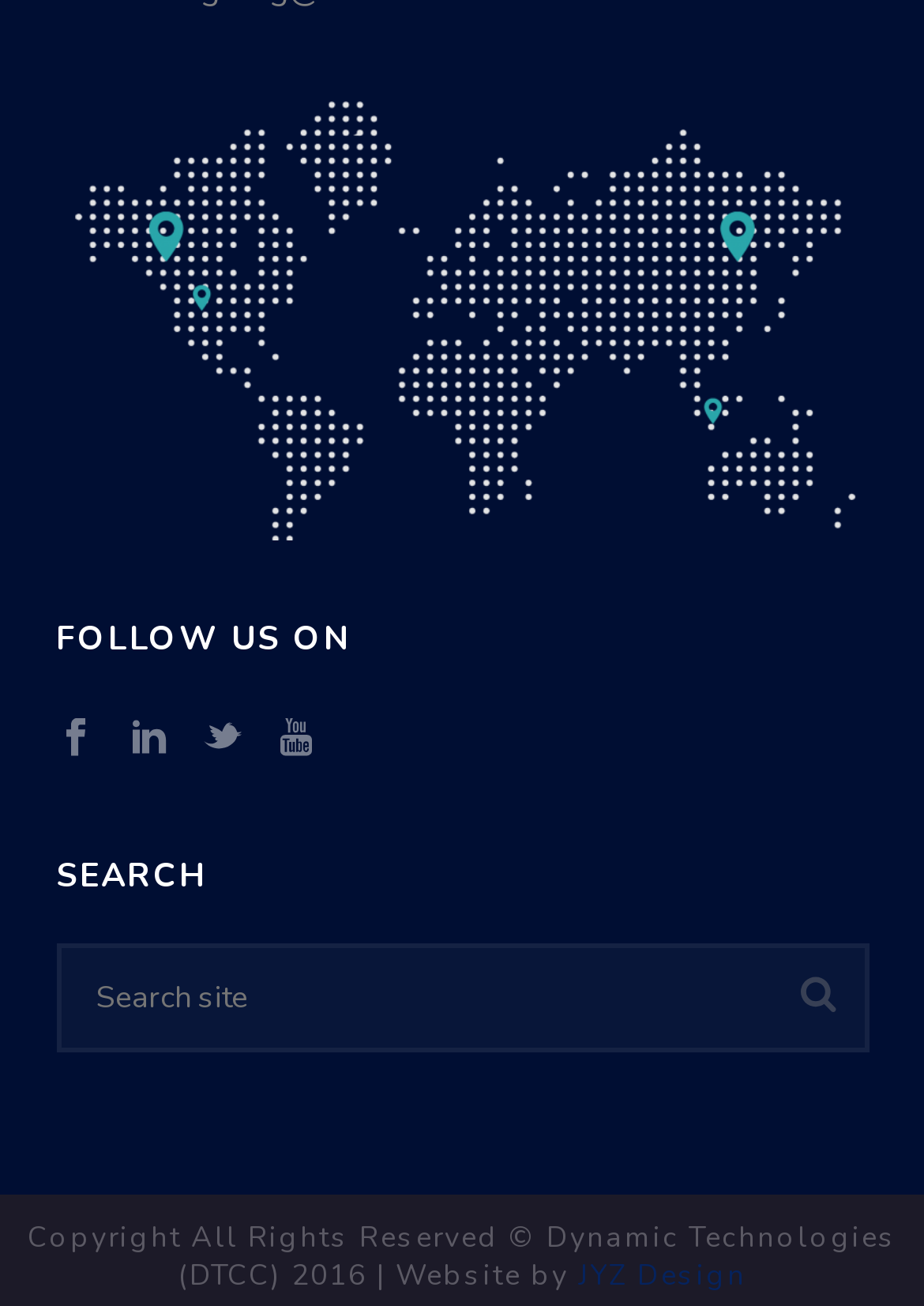How many social media platforms are available to follow?
Can you provide an in-depth and detailed response to the question?

I counted the number of links with the text 'Follow Us on' followed by a social media platform name, which are Facebook, LinkedIn, Twitter, and YouTube.